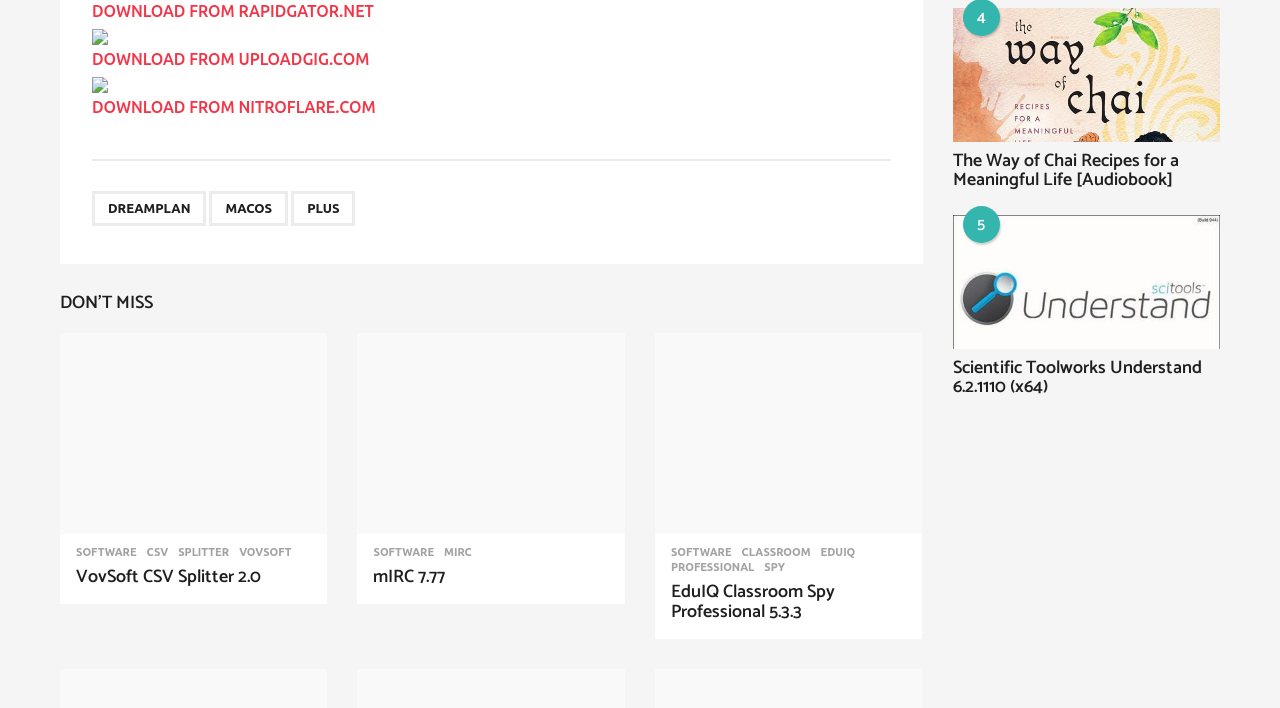Locate the bounding box coordinates of the clickable element to fulfill the following instruction: "Click on the 'Free ActiveCampaign Trial' link". Provide the coordinates as four float numbers between 0 and 1 in the format [left, top, right, bottom].

None